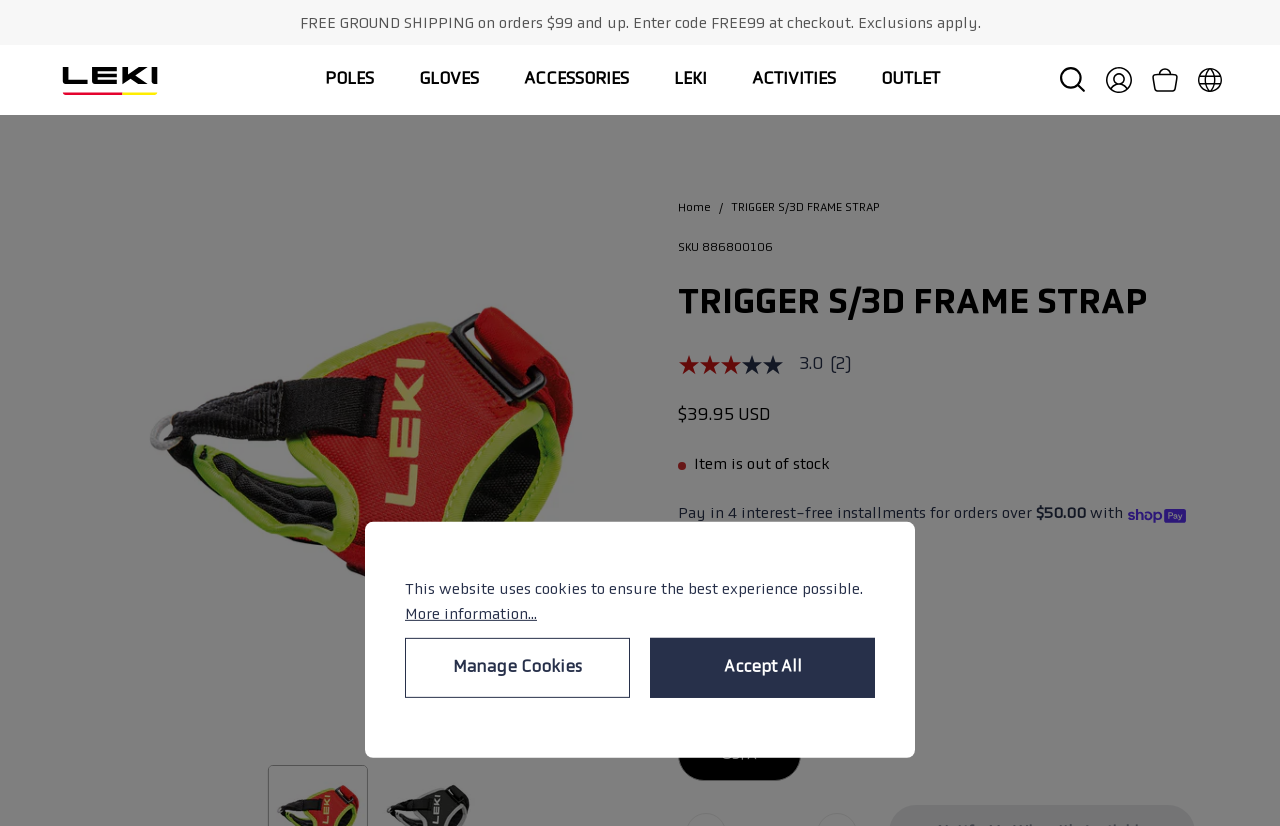What is the rating of the Trigger S/3D Frame Strap?
Examine the image and provide an in-depth answer to the question.

I found the rating of the Trigger S/3D Frame Strap by looking at the button element with the text '3.0 out of 5 stars, average rating value. Read 2 Reviews. Same page link. 3.0 ' which indicates the rating of the product.